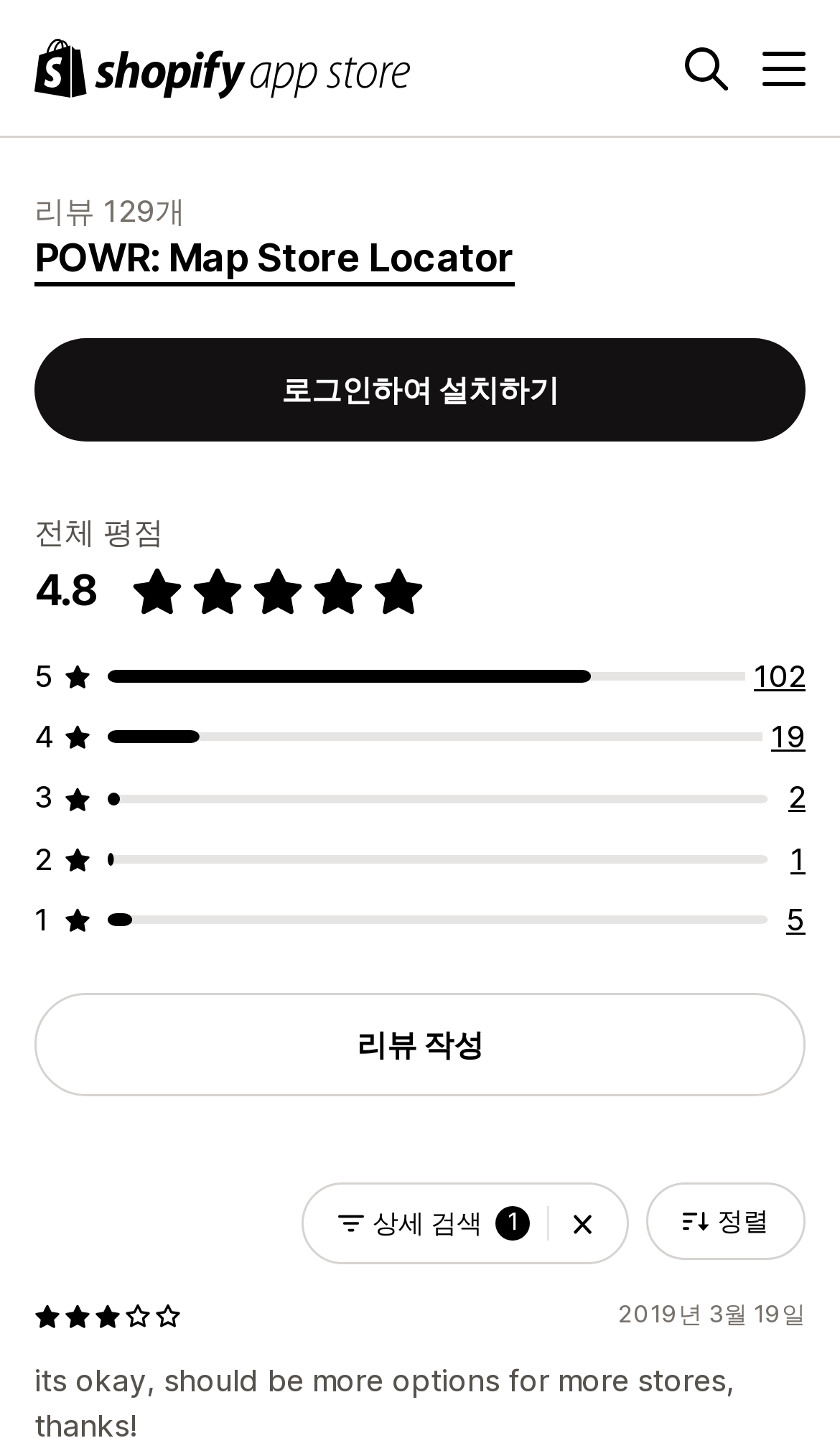Please locate the bounding box coordinates of the element that should be clicked to achieve the given instruction: "Sort the reviews".

[0.769, 0.823, 0.959, 0.876]